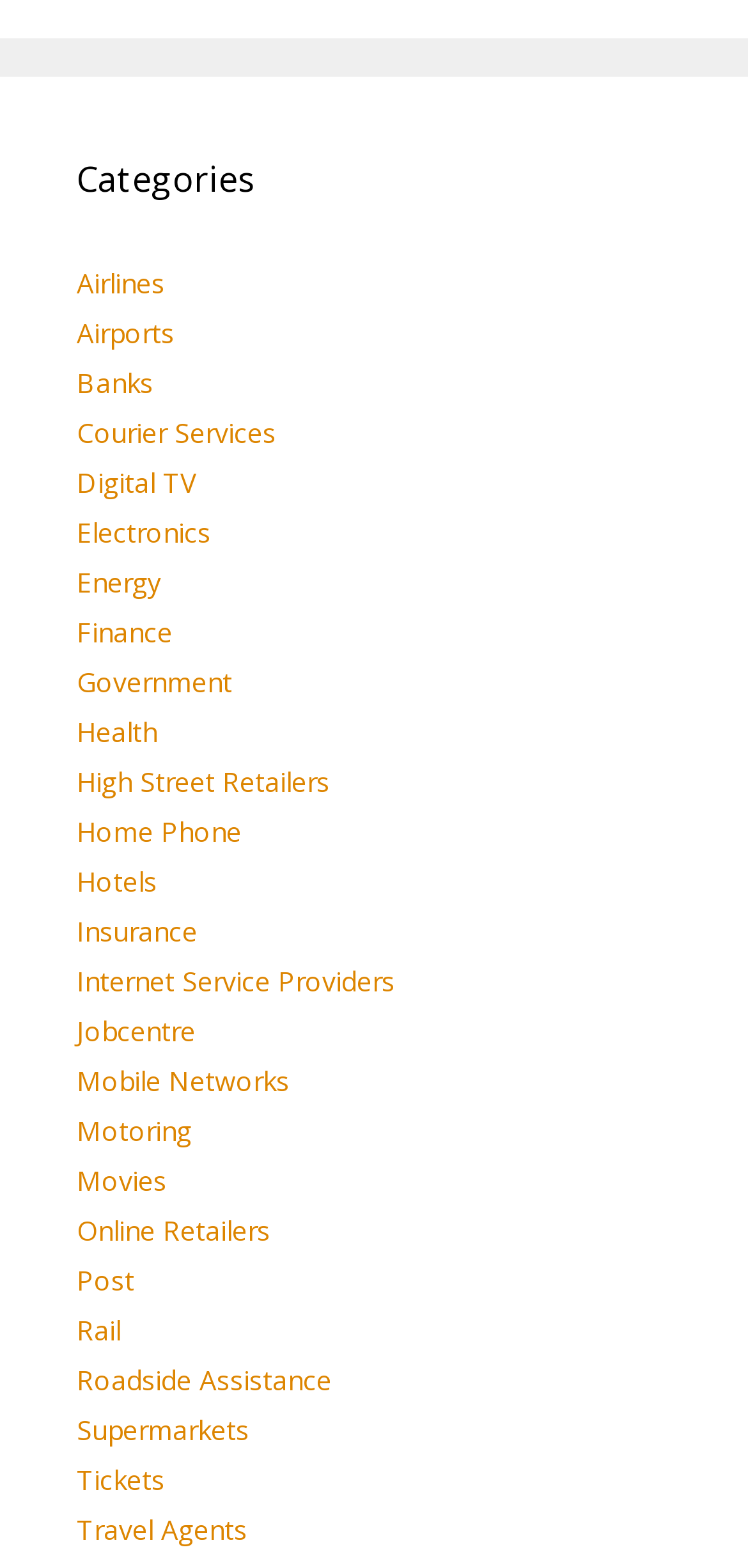Locate the bounding box coordinates of the clickable region to complete the following instruction: "Explore Electronics."

[0.103, 0.328, 0.282, 0.351]